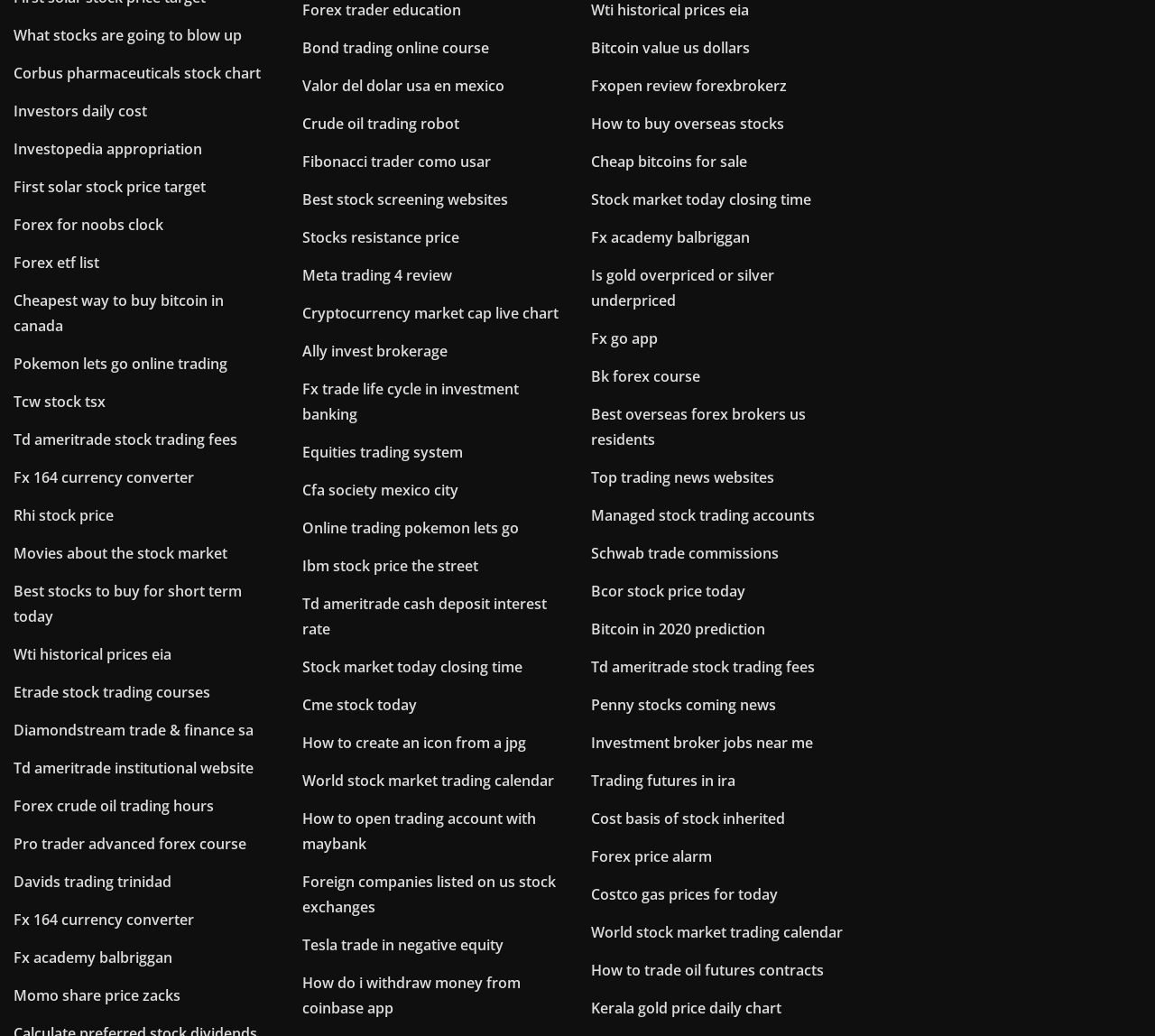How many links are on the webpage?
Using the image, respond with a single word or phrase.

Over 80